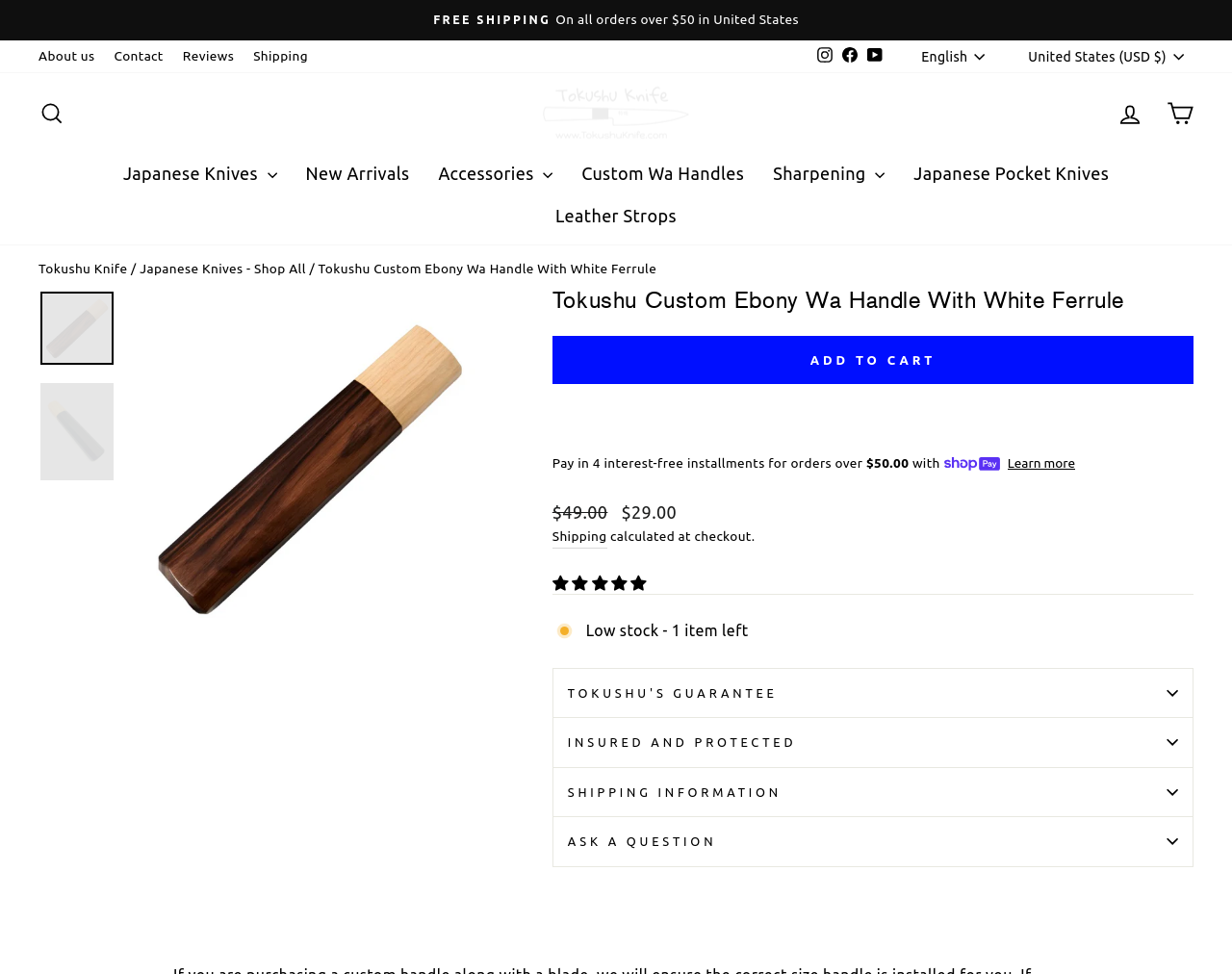Respond to the following query with just one word or a short phrase: 
What is the language of the webpage?

English